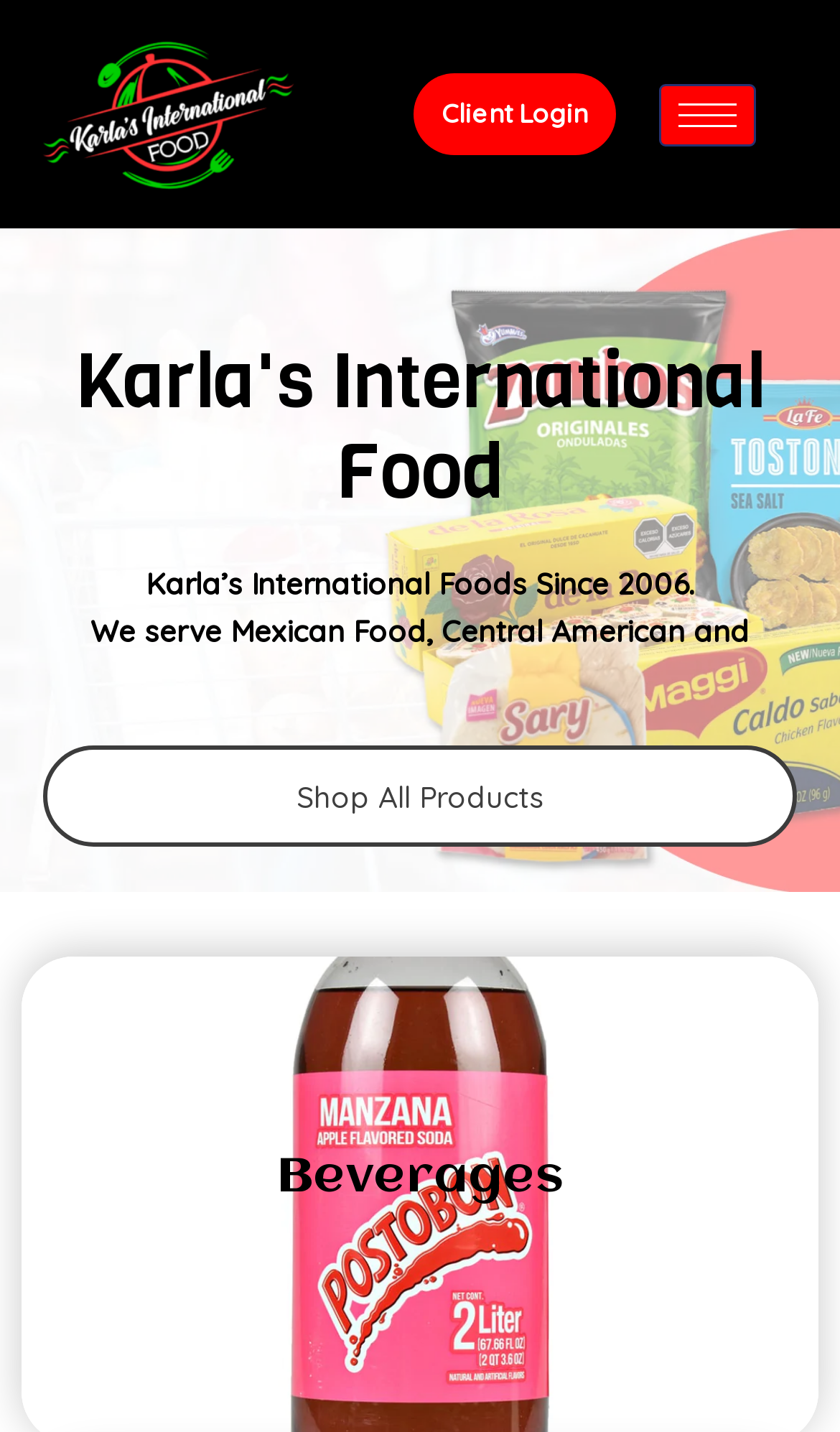Respond to the following question using a concise word or phrase: 
Is there a login feature on the webpage?

Yes